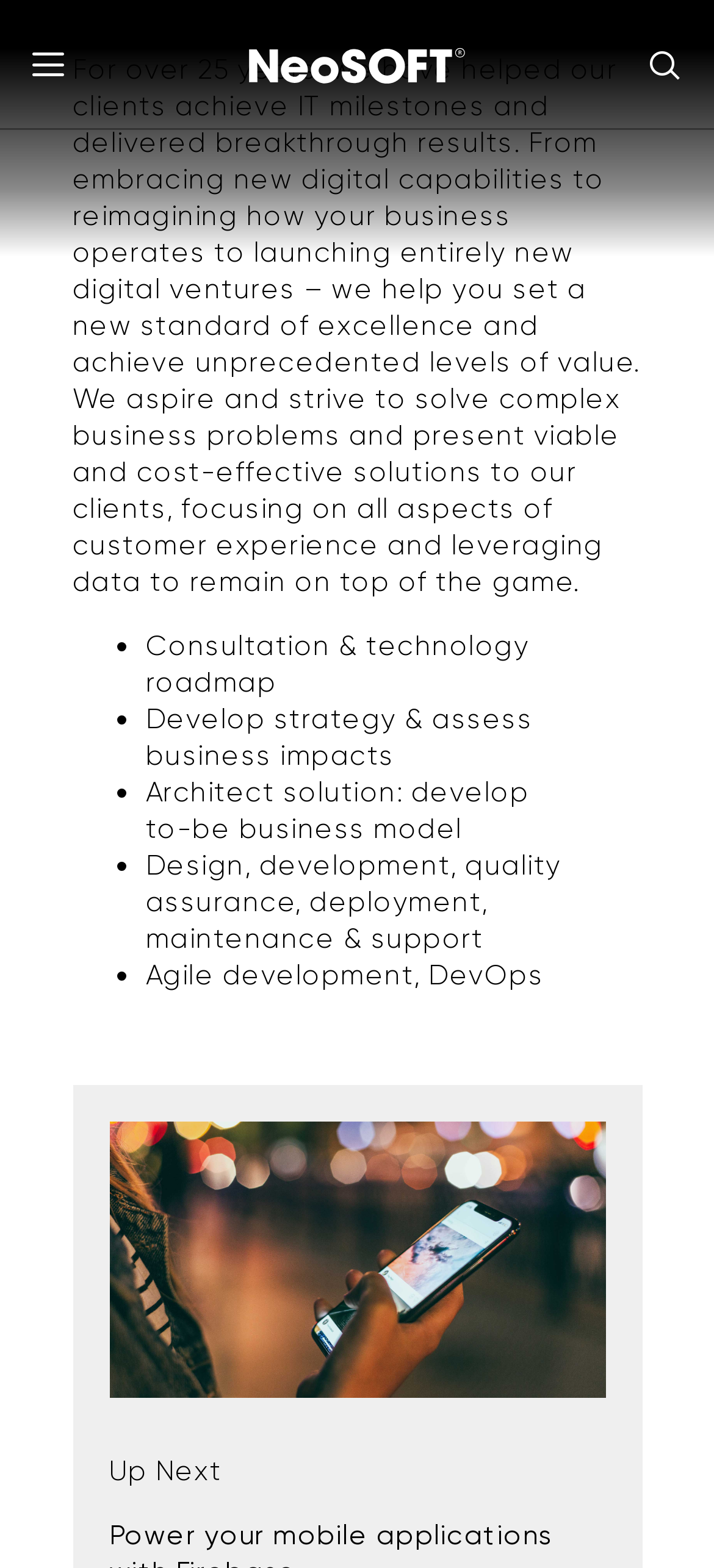Analyze the image and provide a detailed answer to the question: What is the next section of the webpage?

The StaticText element 'Up Next' suggests that the webpage is divided into sections, and the current section is followed by another section, which is likely to contain additional information or content related to the company's services or expertise.